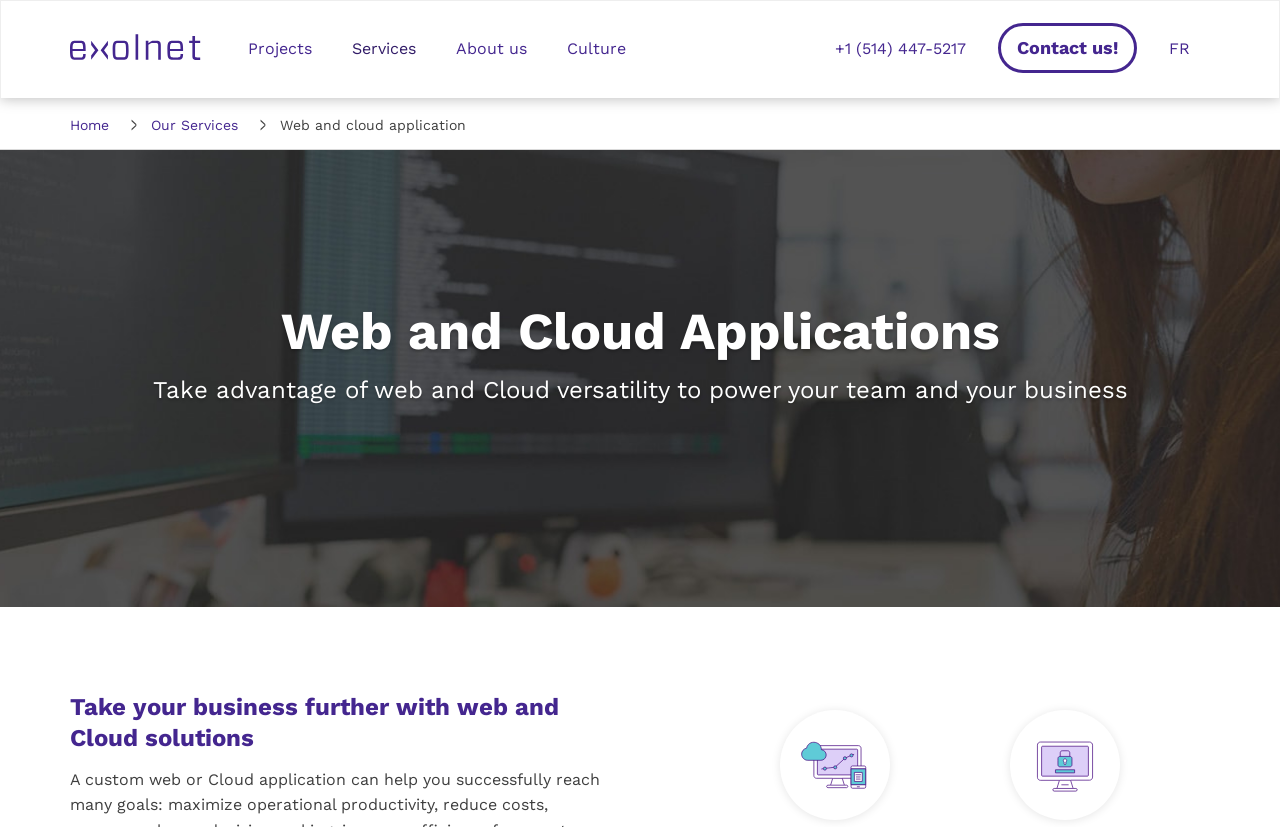What is the alternative language option?
Based on the screenshot, respond with a single word or phrase.

FR